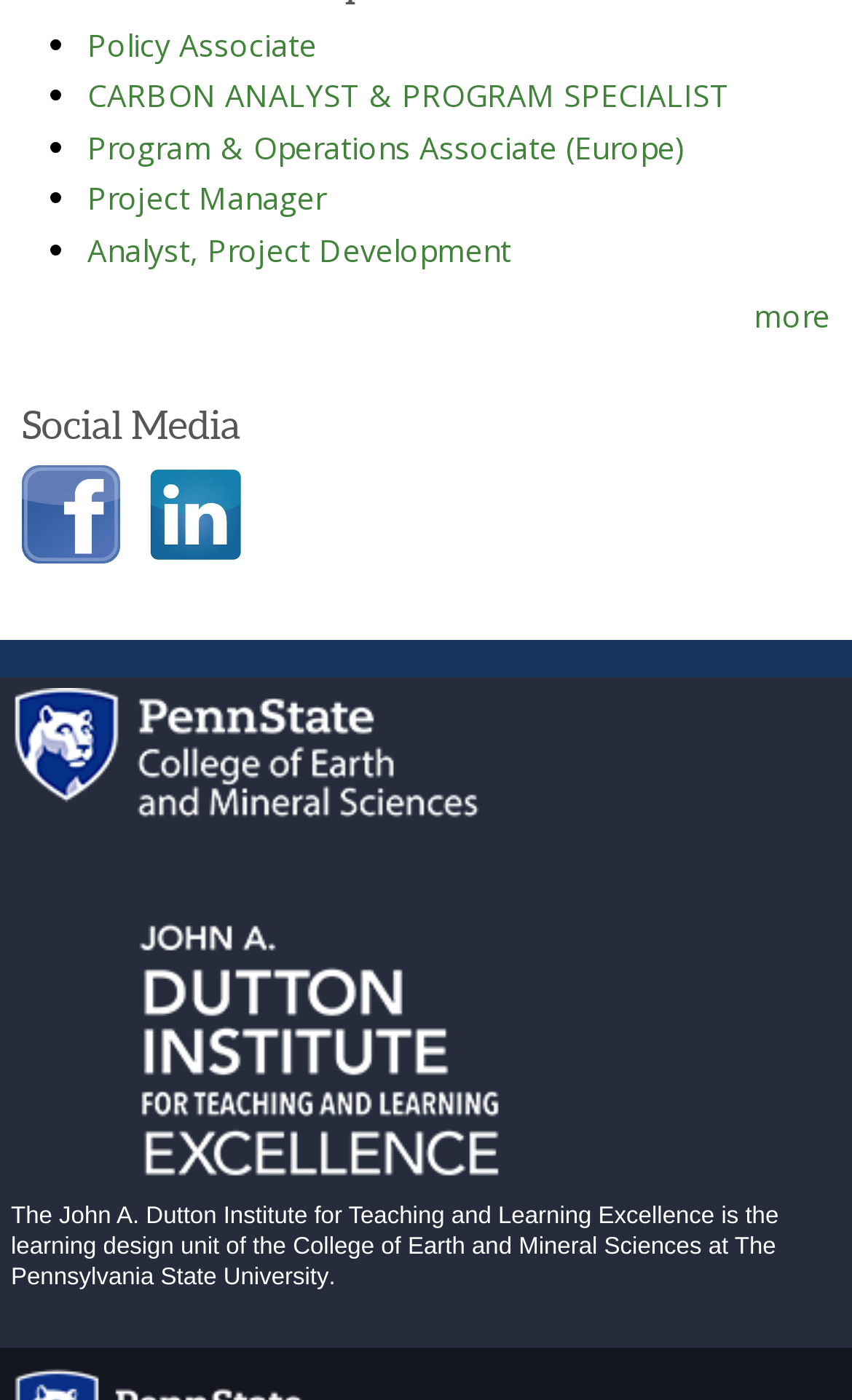Please indicate the bounding box coordinates of the element's region to be clicked to achieve the instruction: "Read the article 'Aphria reaches new distribution agreement in Canada'". Provide the coordinates as four float numbers between 0 and 1, i.e., [left, top, right, bottom].

None